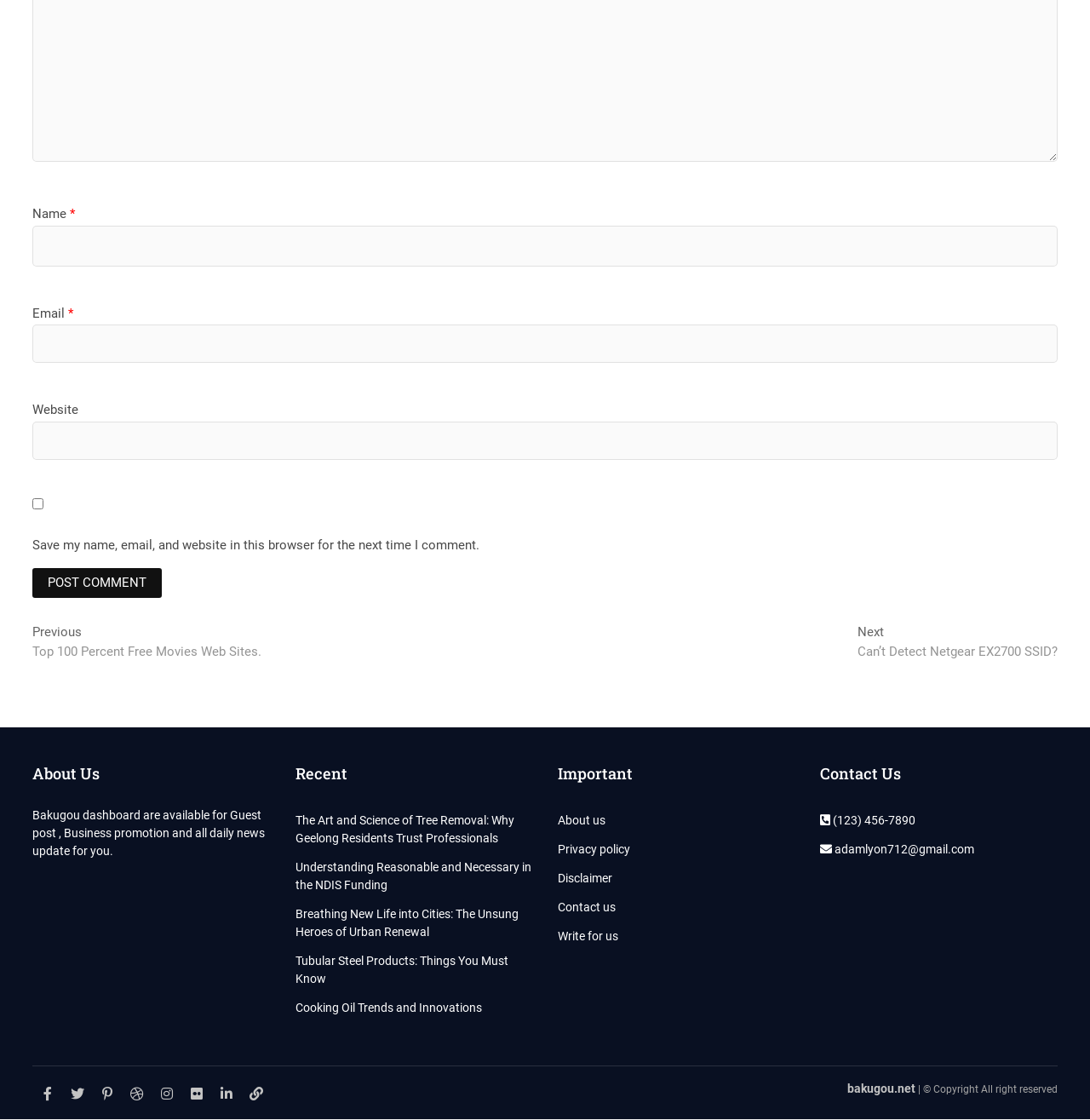Determine the bounding box coordinates of the clickable region to carry out the instruction: "Follow us on Facebook".

[0.034, 0.968, 0.053, 0.987]